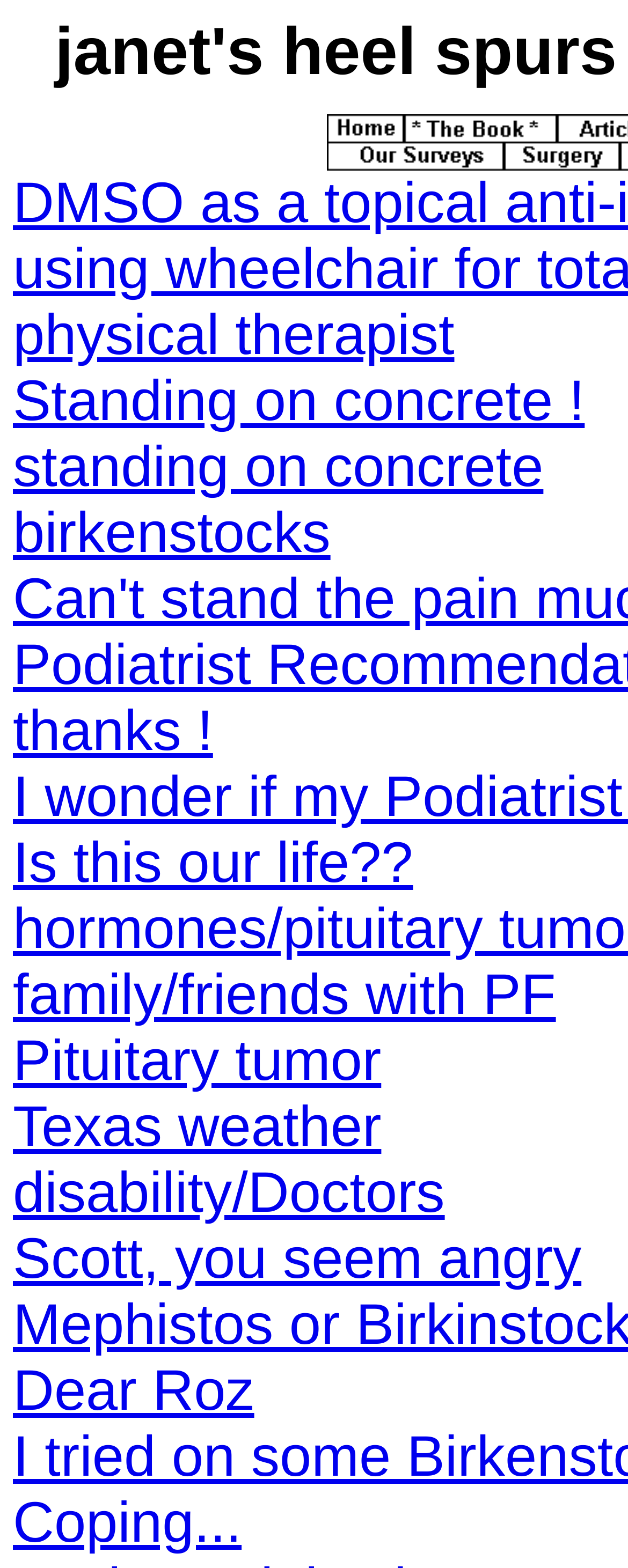Summarize the webpage with a detailed and informative caption.

This webpage appears to be a forum or discussion board focused on Janet's experiences with heel spurs and plantar fasciitis. The page is dominated by a list of 11 links, each with a descriptive title, arranged vertically from top to bottom. 

At the top, there is a link to a physical therapist, followed by several links related to standing on concrete, birkenstocks, and expressions of gratitude. Further down, there are links to topics such as coping with plantar fasciitis, dealing with family and friends who have the condition, and discussions about pituitary tumors and disability. The links also touch on more personal topics, like the weather in Texas and a message to someone named Roz. The final link is titled "Coping..." and is located at the very bottom of the page.